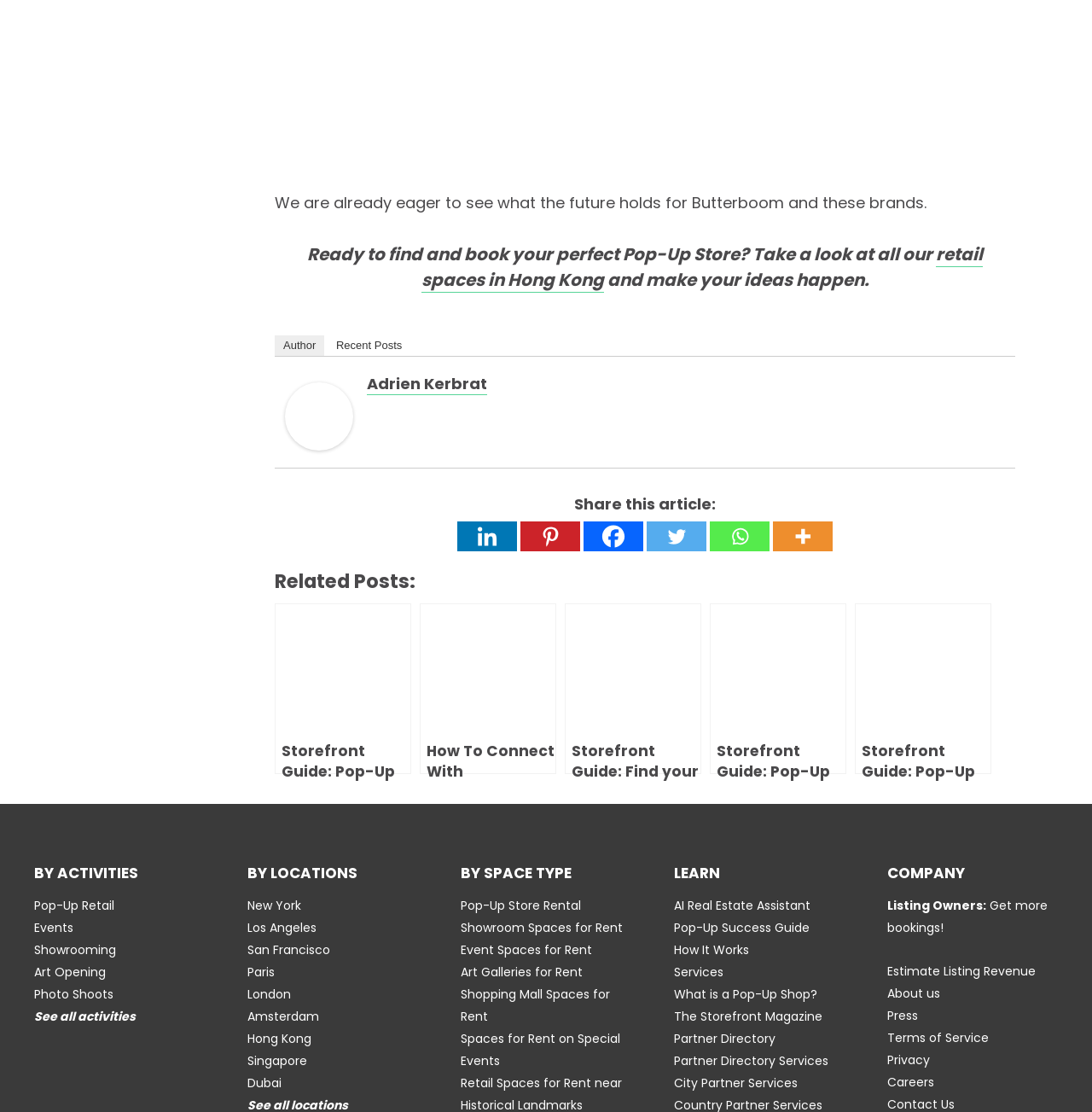Using the provided element description "What is a Pop-Up Shop?", determine the bounding box coordinates of the UI element.

[0.617, 0.887, 0.748, 0.902]